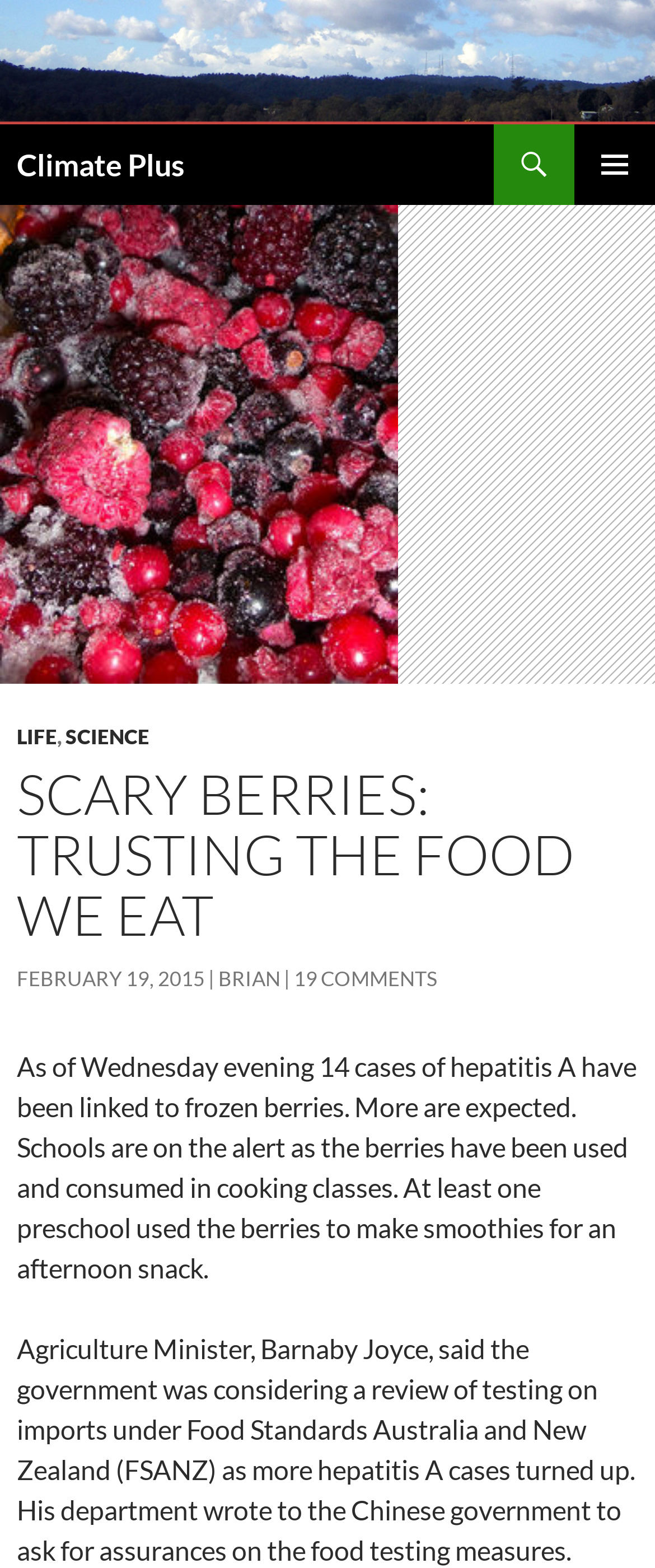Please determine the bounding box coordinates, formatted as (top-left x, top-left y, bottom-right x, bottom-right y), with all values as floating point numbers between 0 and 1. Identify the bounding box of the region described as: Defying Death

None